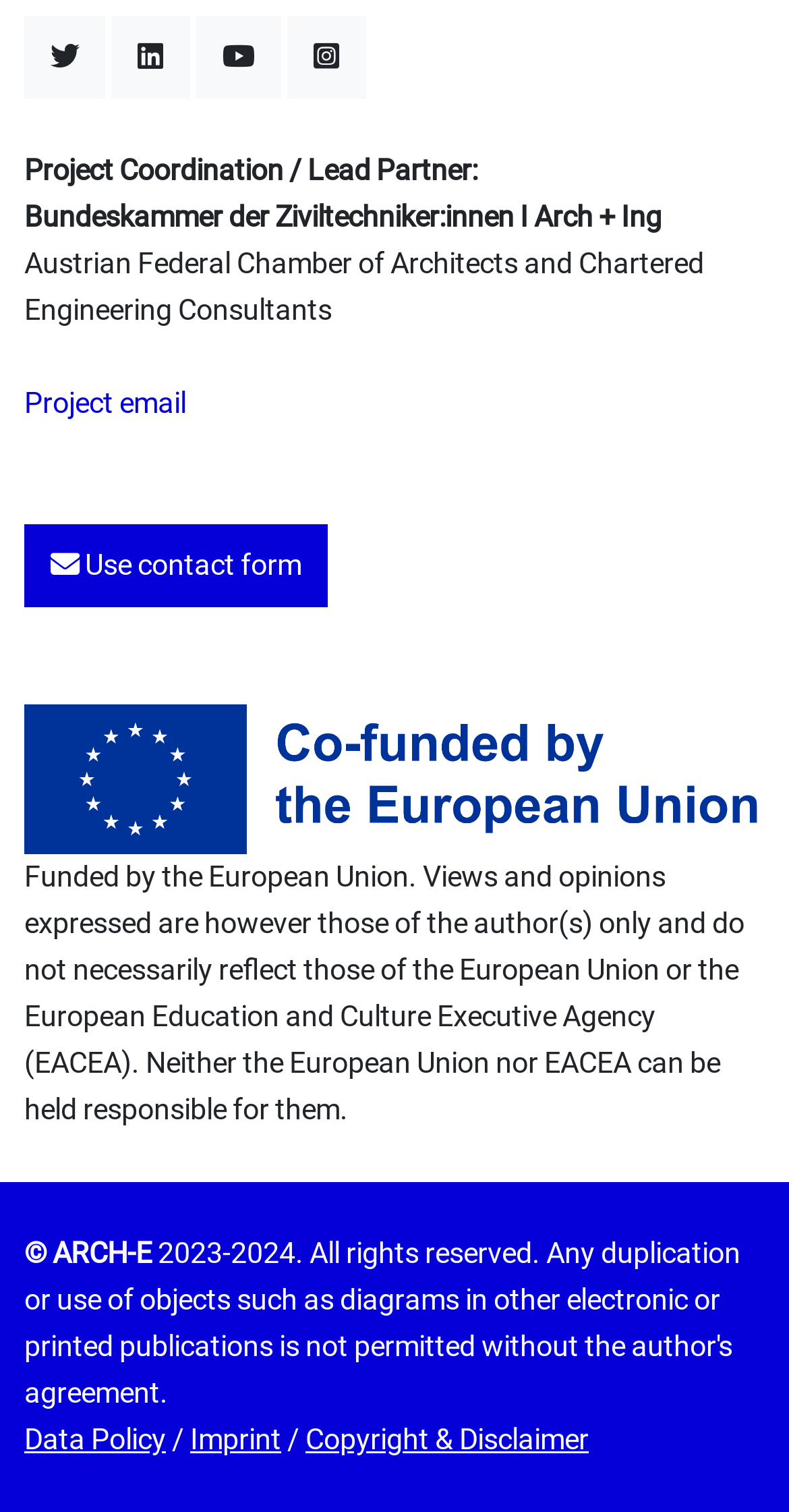What is the purpose of the button with a paper plane icon?
Look at the screenshot and give a one-word or phrase answer.

Use contact form